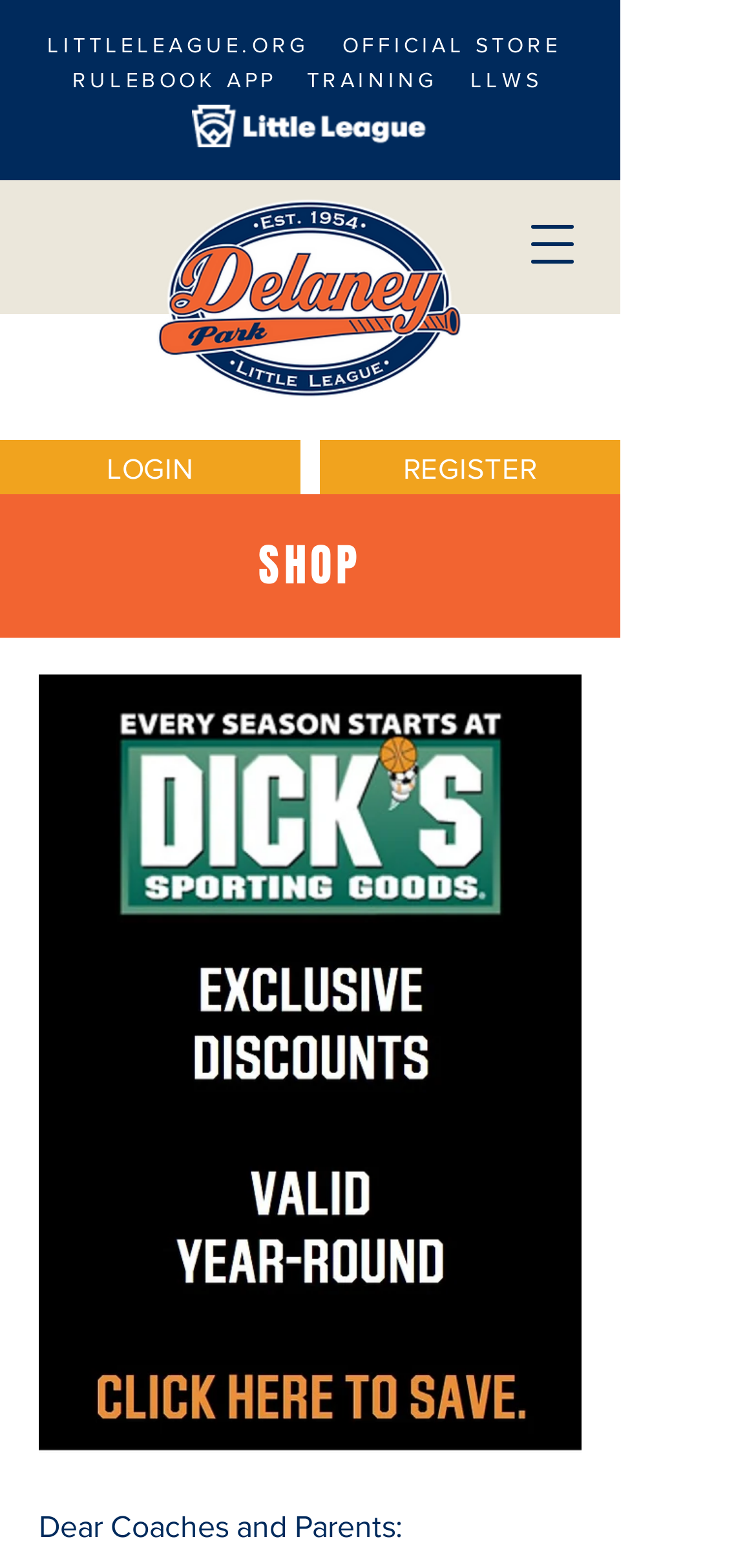Could you find the bounding box coordinates of the clickable area to complete this instruction: "Register on the website"?

[0.423, 0.281, 0.821, 0.318]